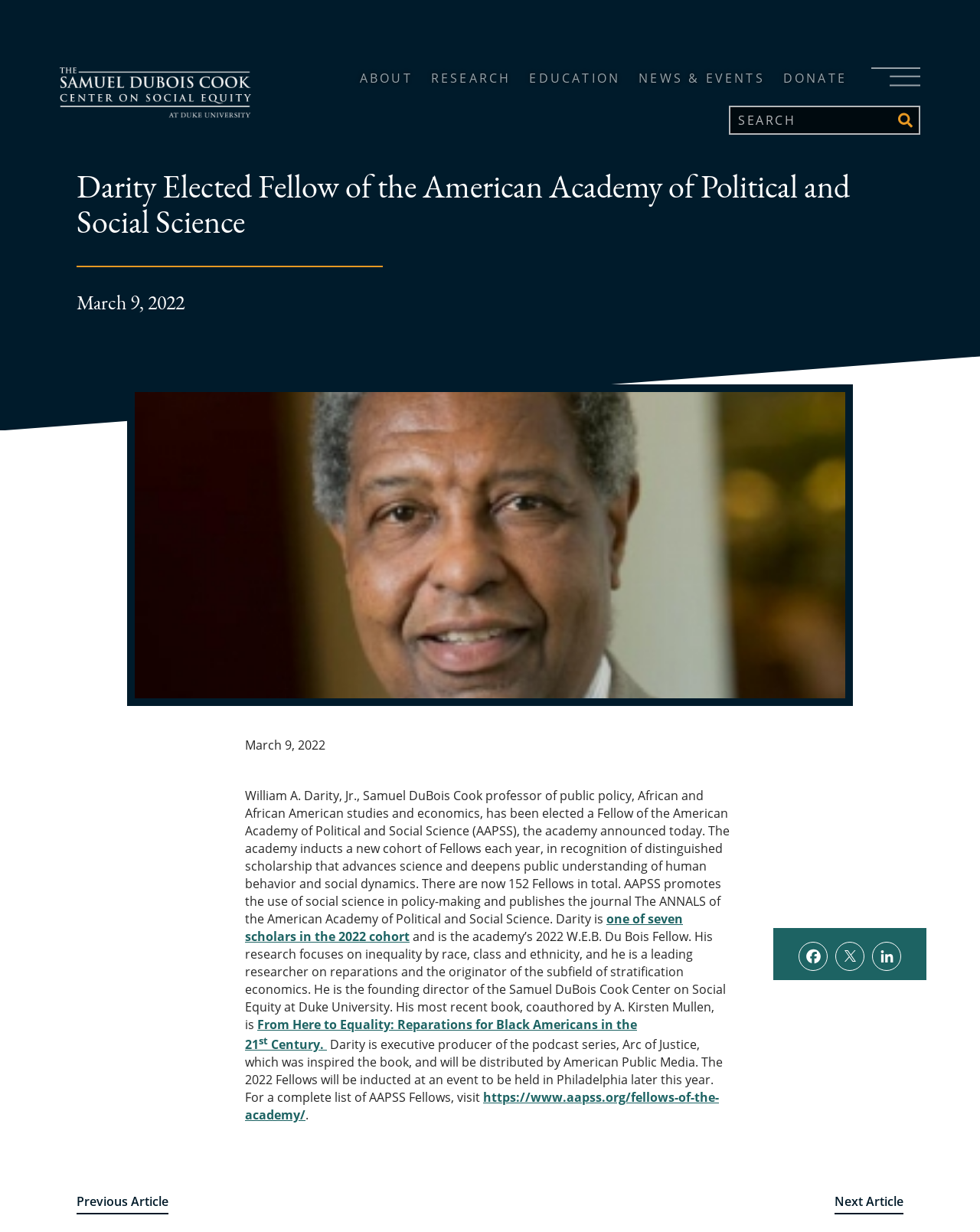What is the name of the podcast series produced by Dr. William Darity?
Answer the question in as much detail as possible.

I found the answer by reading the article content, where it mentions that Dr. William Darity is the executive producer of the podcast series 'Arc of Justice', which was inspired by his book.